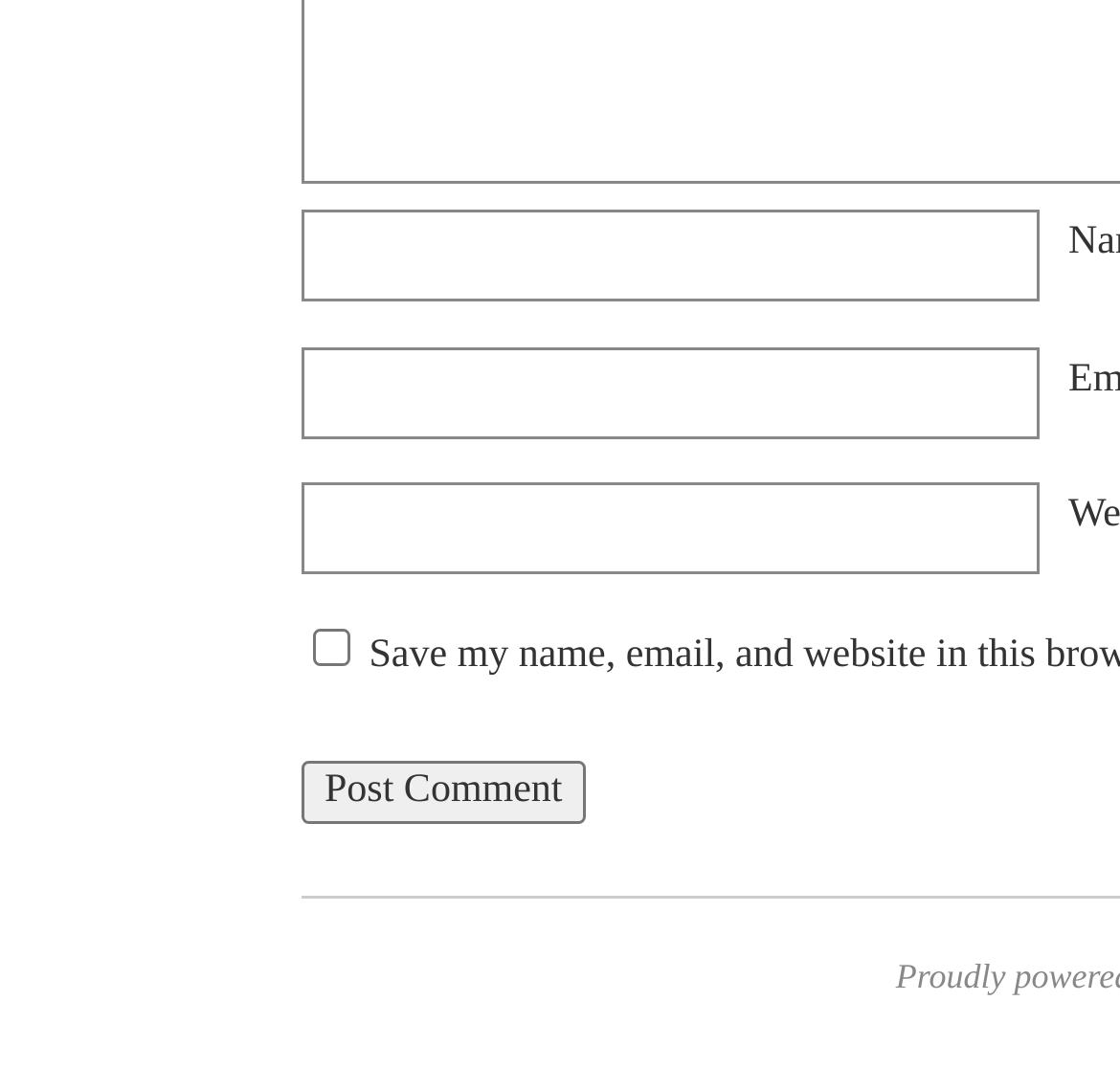Provide the bounding box coordinates of the UI element this sentence describes: "name="submit" value="Post Comment"".

[0.269, 0.714, 0.523, 0.773]